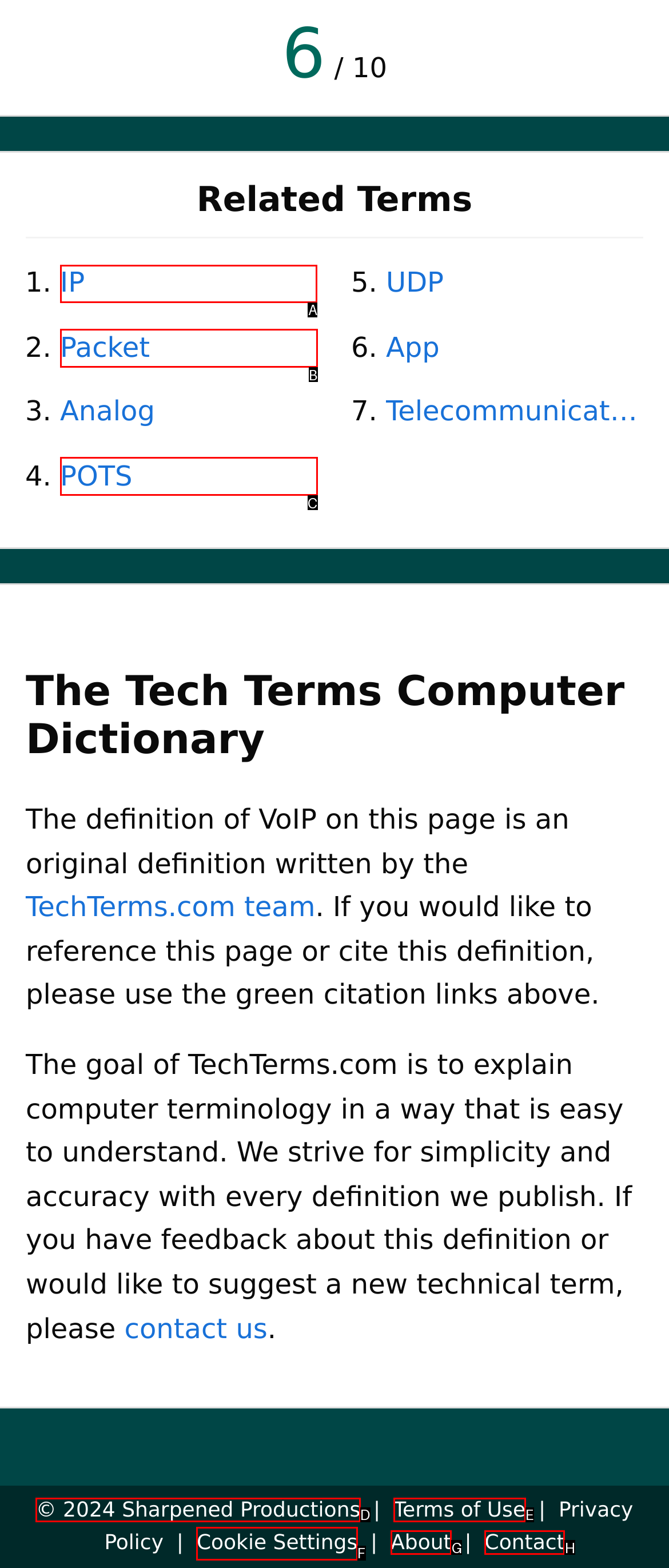Determine which UI element you should click to perform the task: Click on the link to learn about IP
Provide the letter of the correct option from the given choices directly.

A